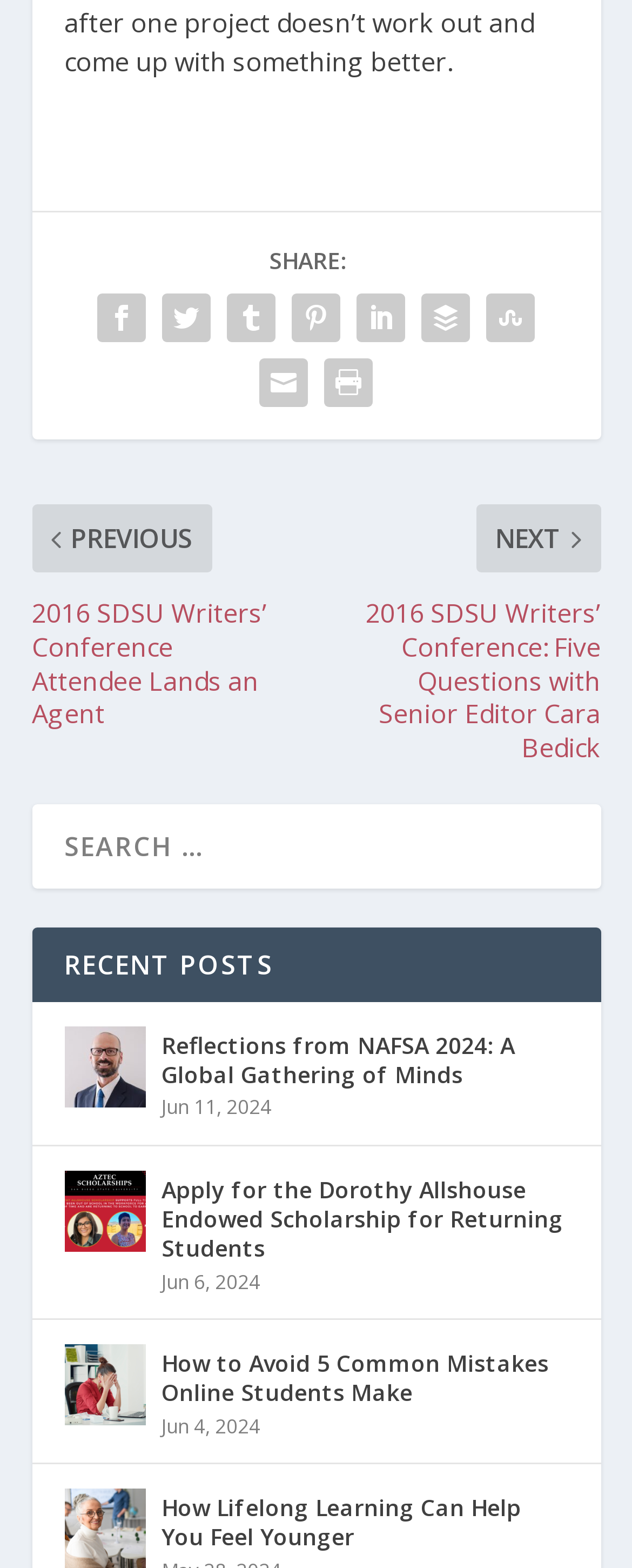Provide a brief response in the form of a single word or phrase:
How many social media platforms are available for sharing?

7